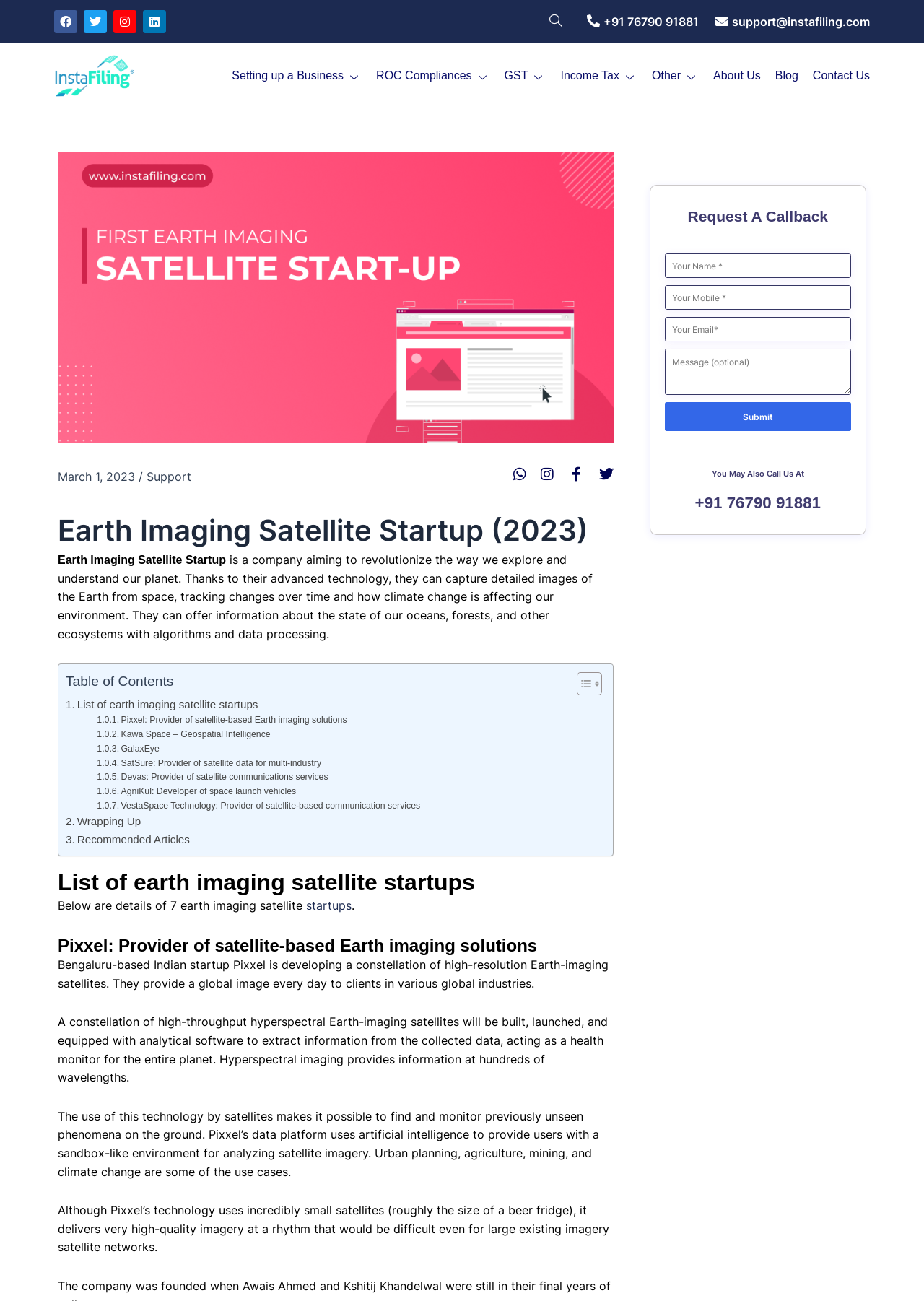Extract the bounding box coordinates of the UI element described: "About Us". Provide the coordinates in the format [left, top, right, bottom] with values ranging from 0 to 1.

[0.756, 0.036, 0.823, 0.08]